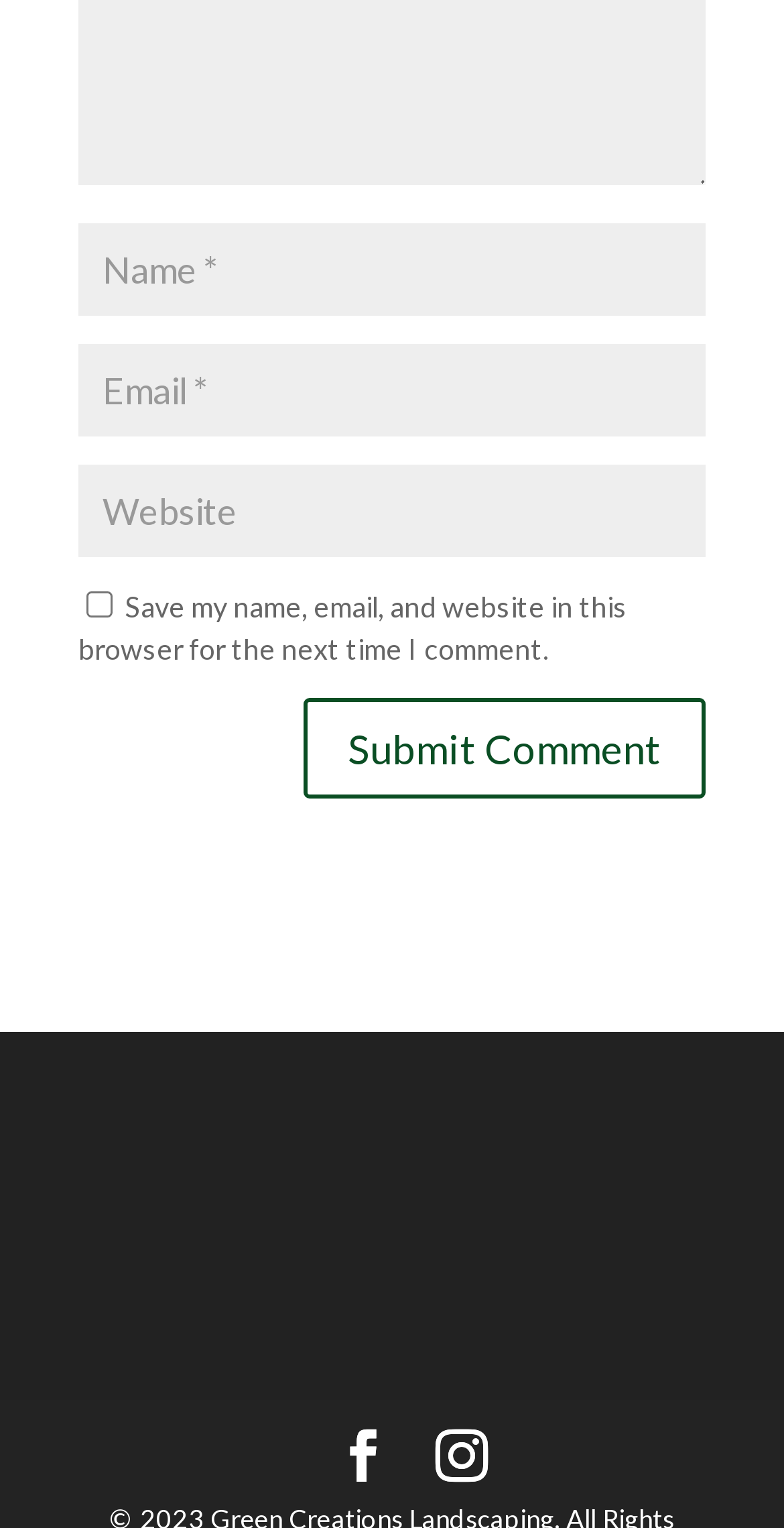How many links are there at the bottom?
Please provide a single word or phrase as your answer based on the image.

2